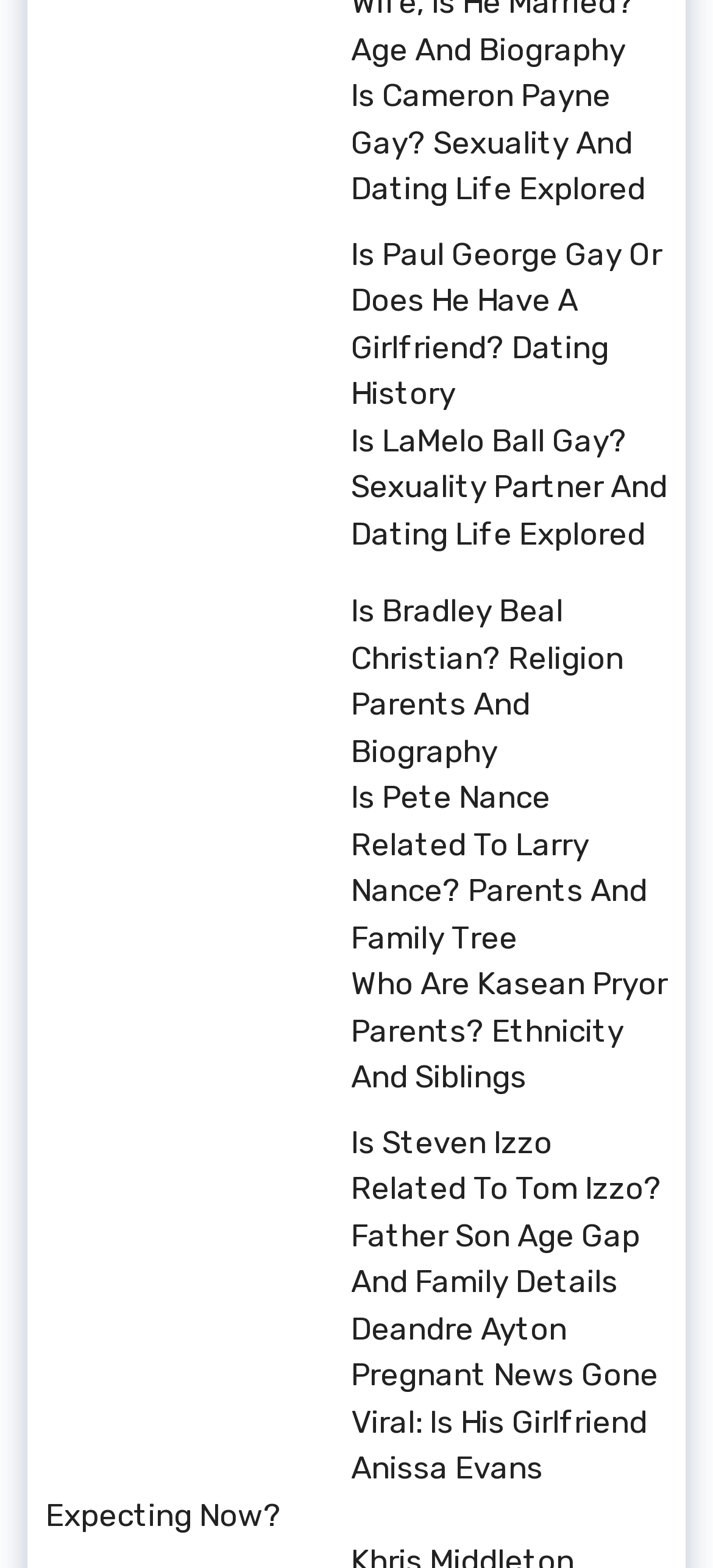Select the bounding box coordinates of the element I need to click to carry out the following instruction: "Check out Packers and Movers".

None